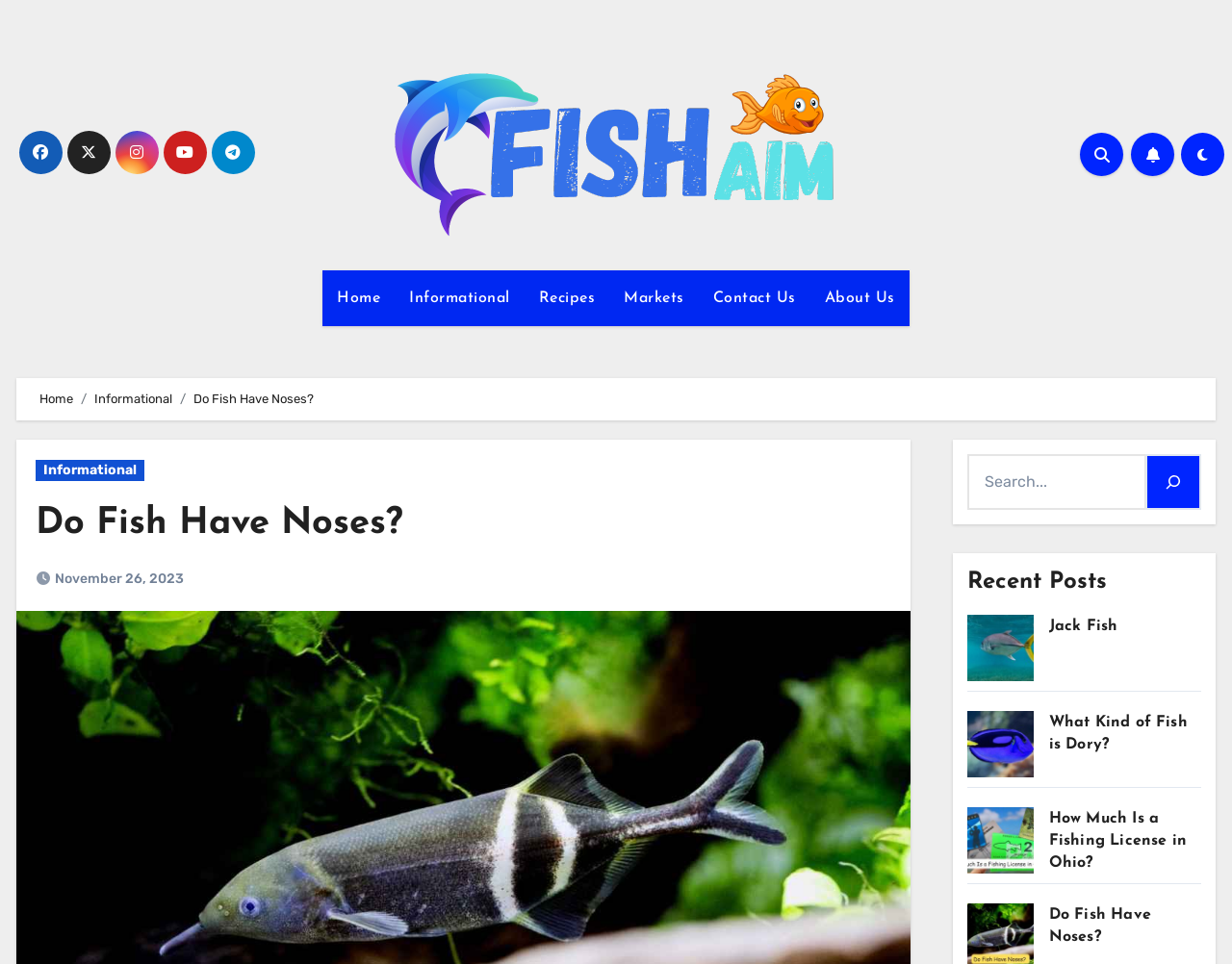Locate the bounding box coordinates of the item that should be clicked to fulfill the instruction: "View the Informational page".

[0.321, 0.28, 0.426, 0.339]